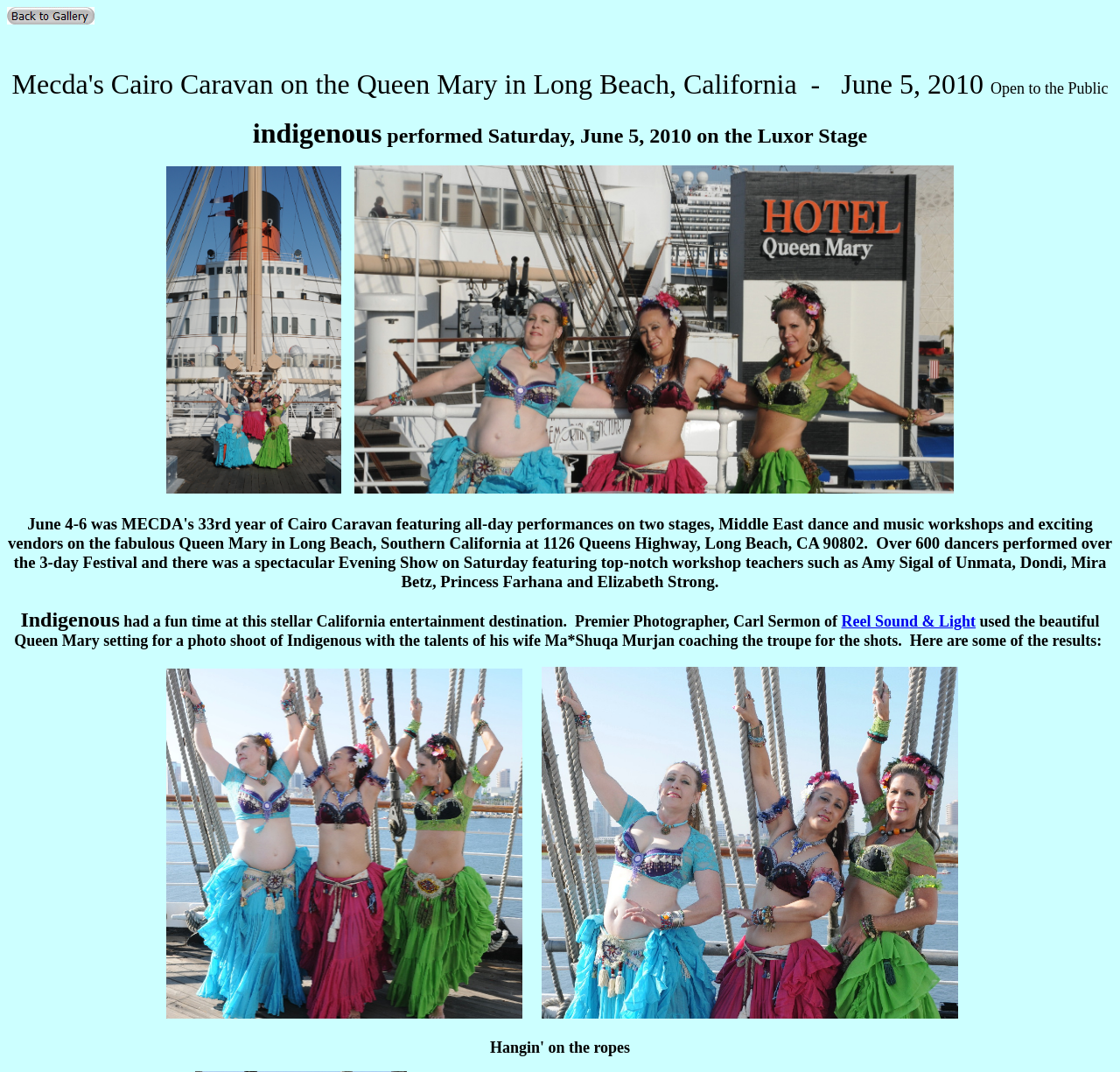How many stages were there for performances?
Analyze the image and deliver a detailed answer to the question.

According to the webpage, the event featured 'all-day performances on two stages'.